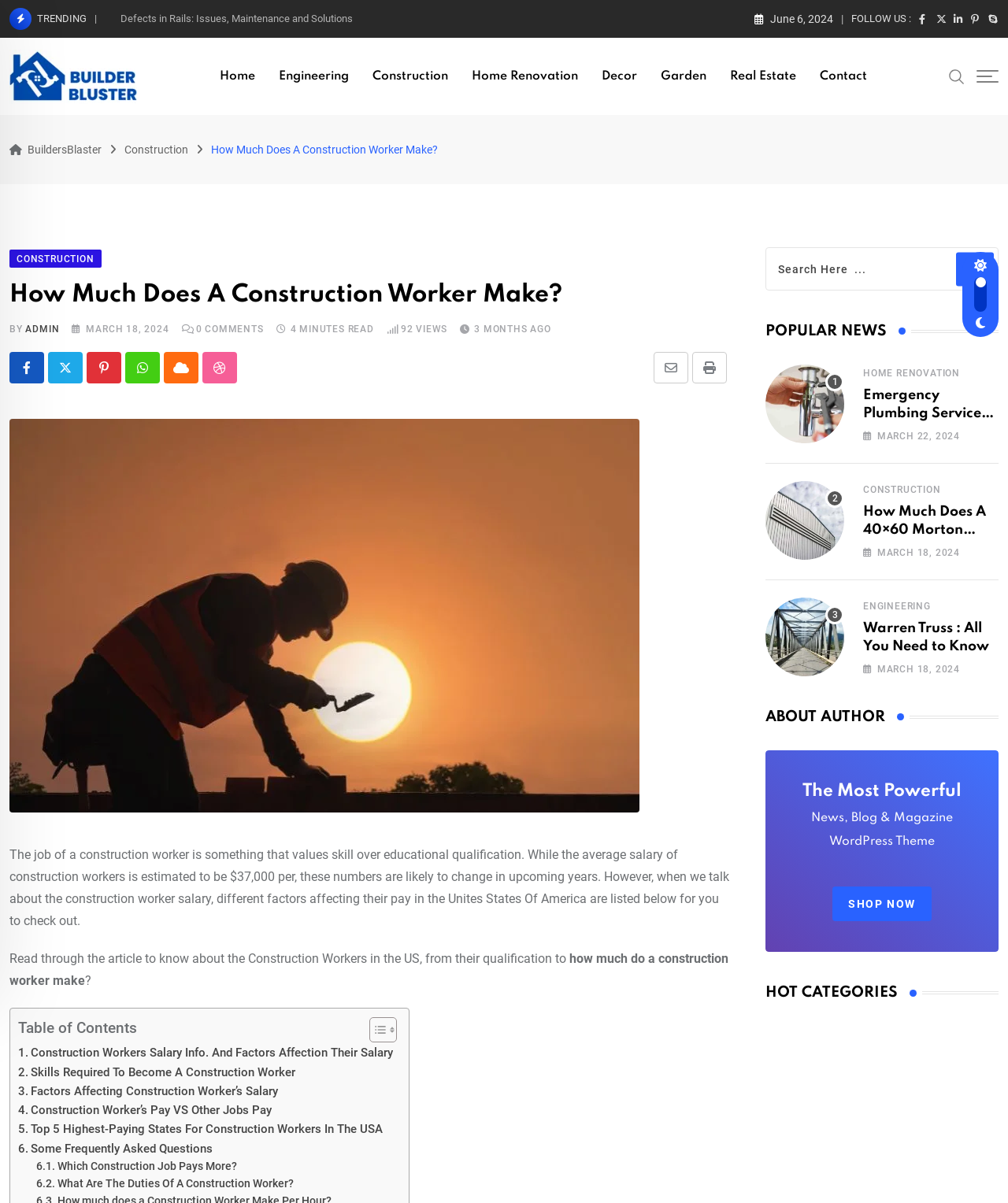Please identify the bounding box coordinates of the element that needs to be clicked to perform the following instruction: "View the writer's profile".

None